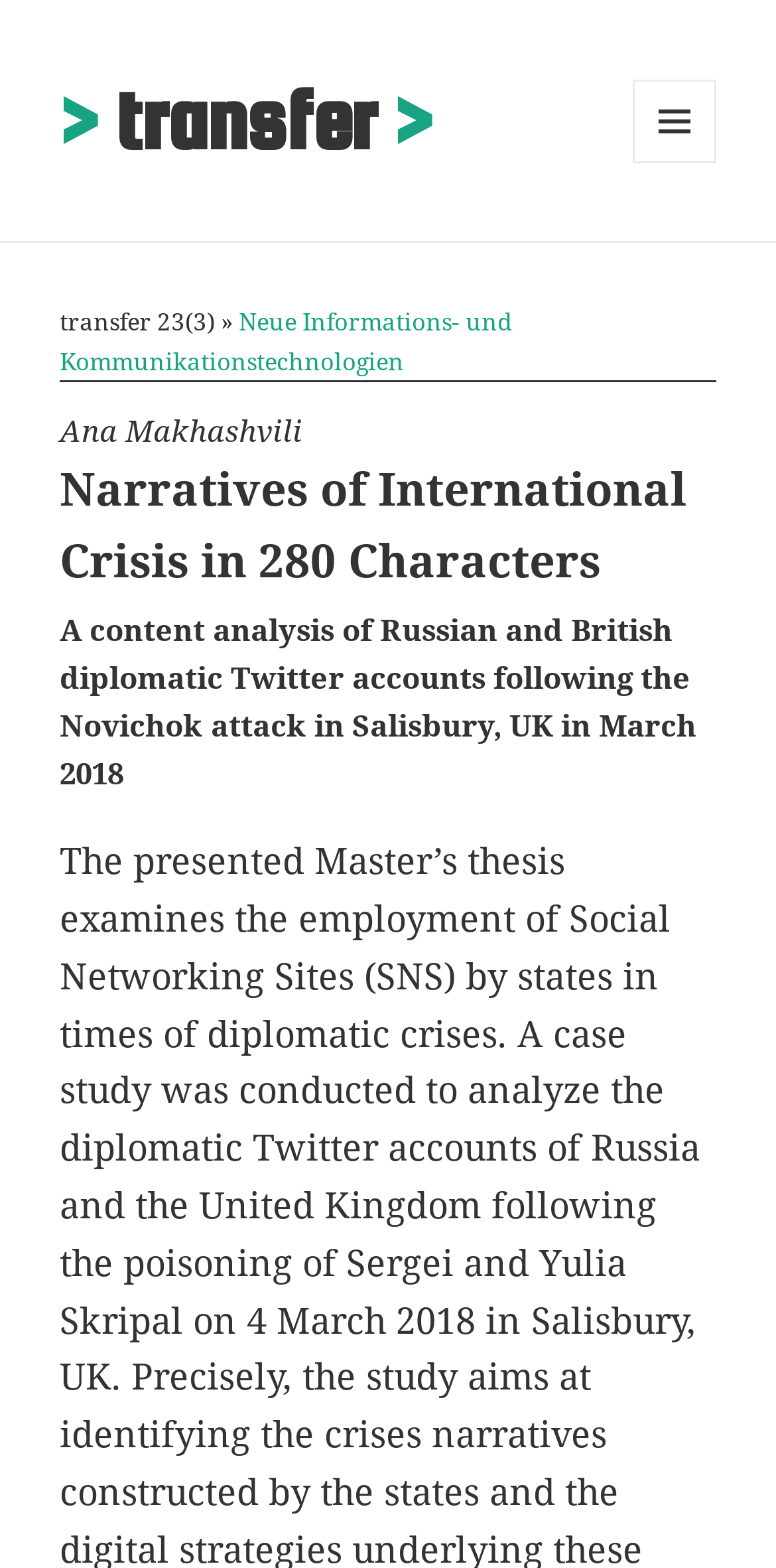Convey a detailed summary of the webpage, mentioning all key elements.

The webpage is titled "Narratives of International Crisis in 280 Characters – transfer" and appears to be an academic article or research paper. At the top-right corner, there is a button labeled "MENÜ UND WIDGETS" which, when expanded, controls a secondary menu. 

Below the title, there is a header section that spans the entire width of the page. Within this section, there are several elements arranged vertically. The first element is a static text "transfer 23(3) »" followed by a link to "Neue Informations- und Kommunikationstechnologien". Next to these elements is the author's name, "Ana Makhashvili". 

The main title of the article, "Narratives of International Crisis in 280 Characters", is a heading that takes up most of the width of the page. Below the title, there is a summary or abstract of the article, which describes a content analysis of Russian and British diplomatic Twitter accounts following the Novichok attack in Salisbury, UK in March 2018.